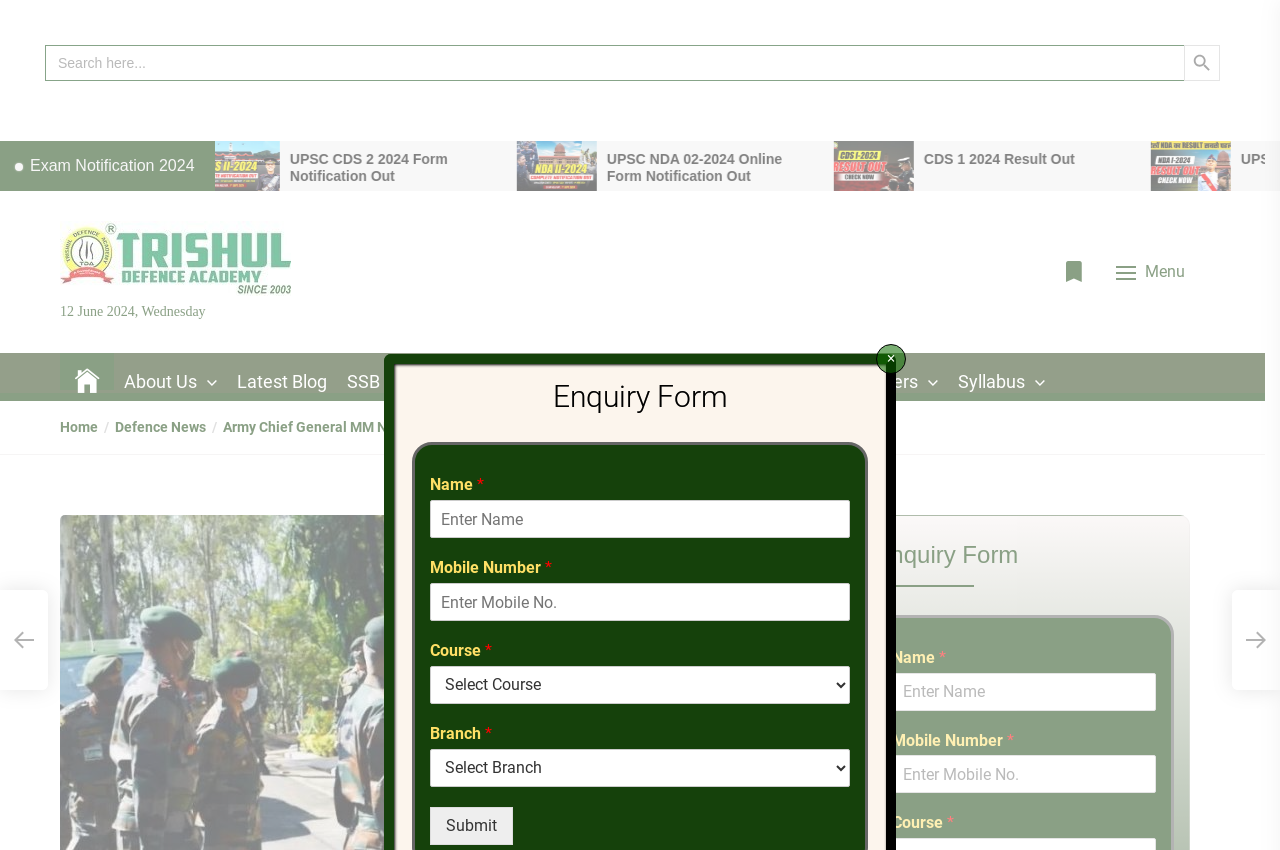Pinpoint the bounding box coordinates of the clickable element to carry out the following instruction: "Submit the enquiry form."

[0.336, 0.949, 0.401, 0.994]